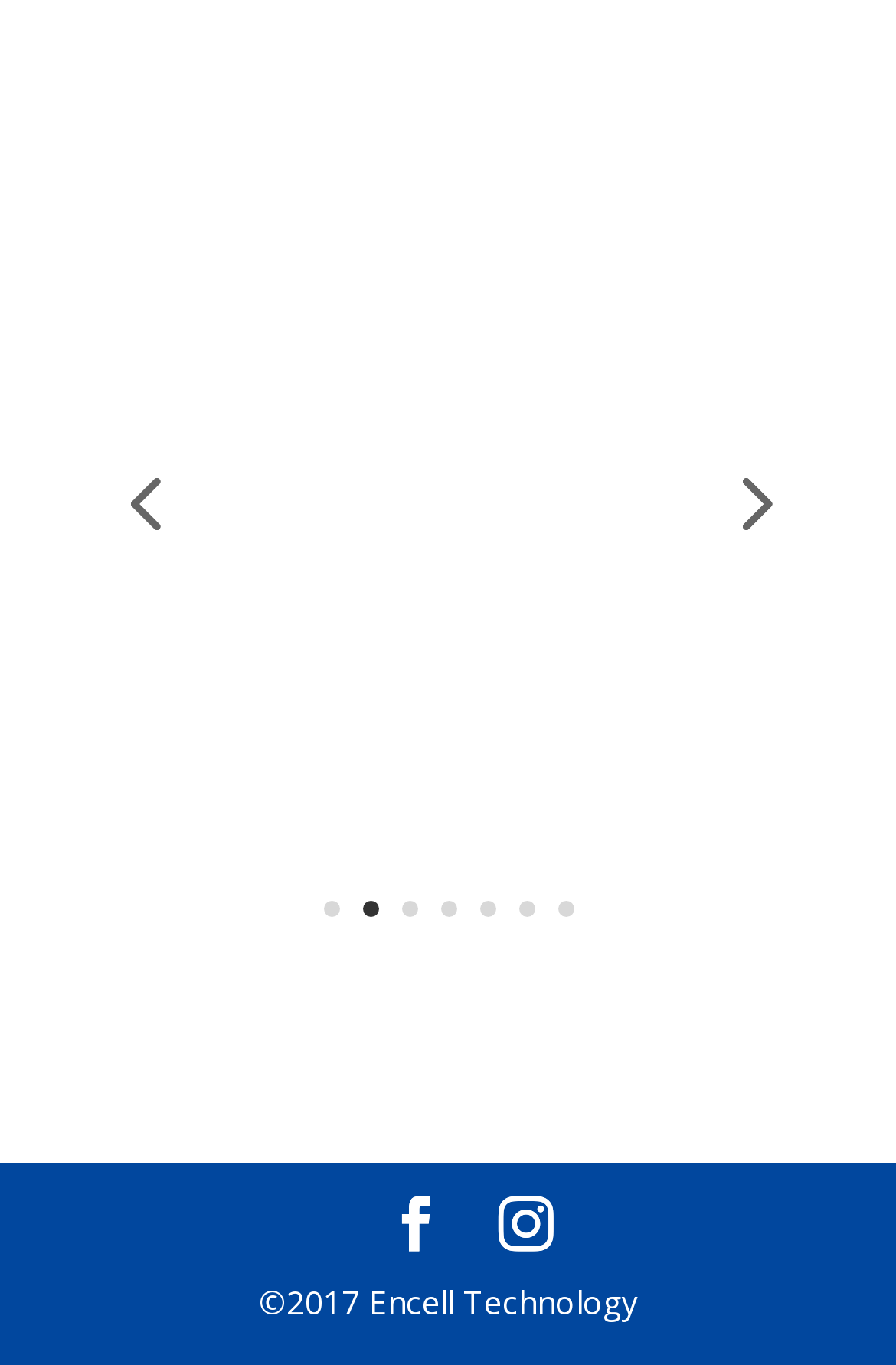How many navigation links are on the webpage?
Based on the image, respond with a single word or phrase.

7